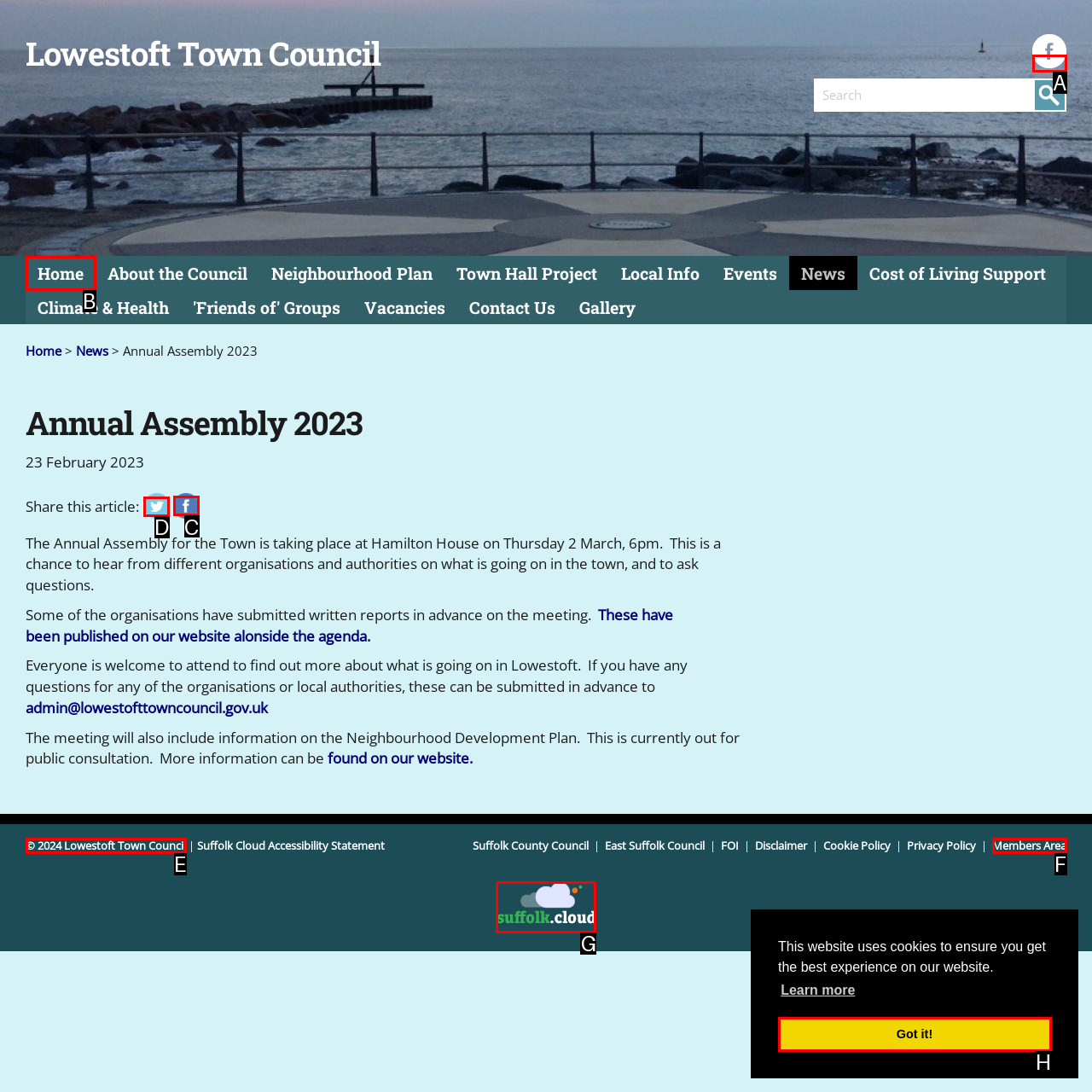Choose the UI element you need to click to carry out the task: Share on Twitter.
Respond with the corresponding option's letter.

D